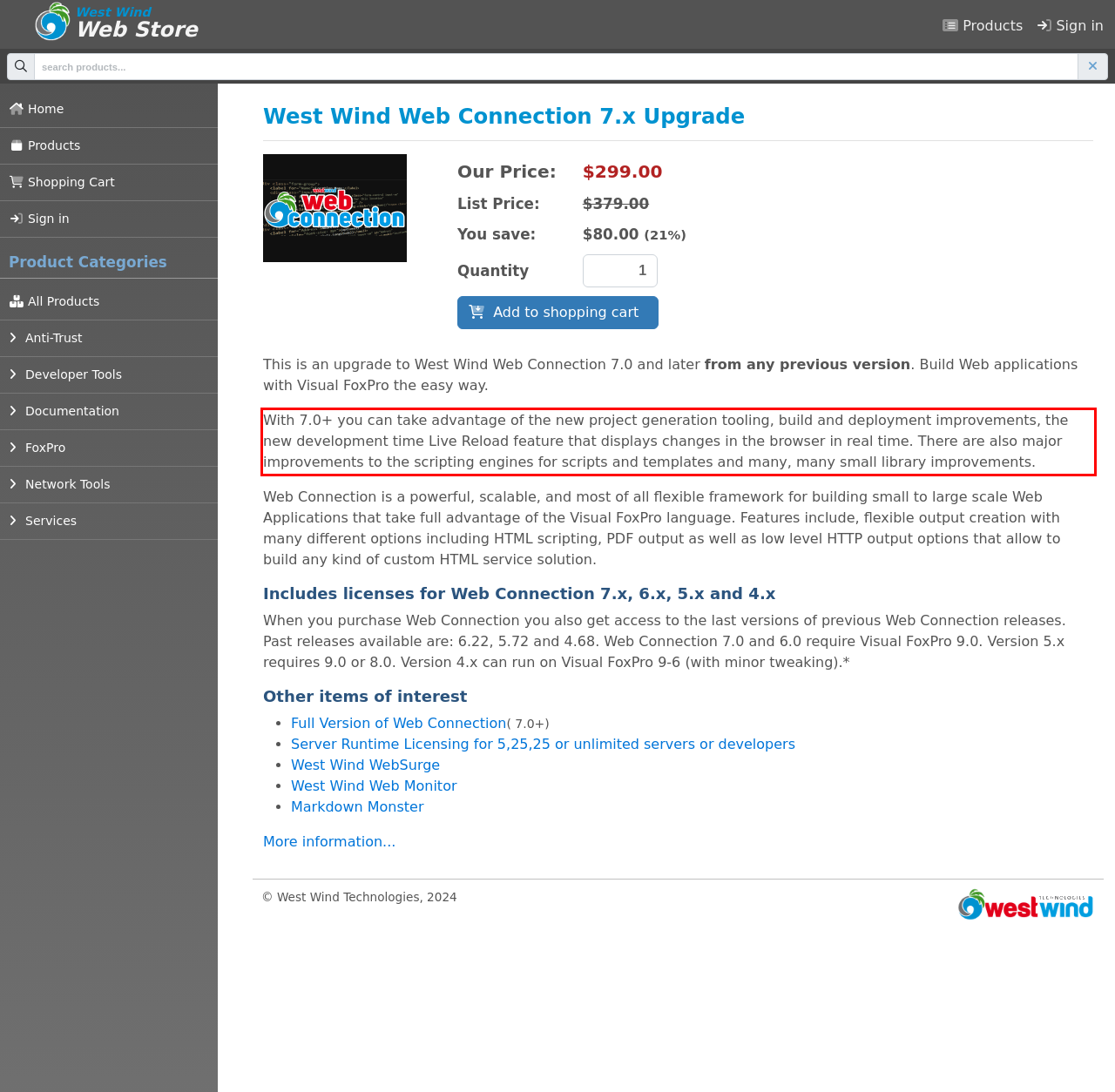In the given screenshot, locate the red bounding box and extract the text content from within it.

With 7.0+ you can take advantage of the new project generation tooling, build and deployment improvements, the new development time Live Reload feature that displays changes in the browser in real time. There are also major improvements to the scripting engines for scripts and templates and many, many small library improvements.